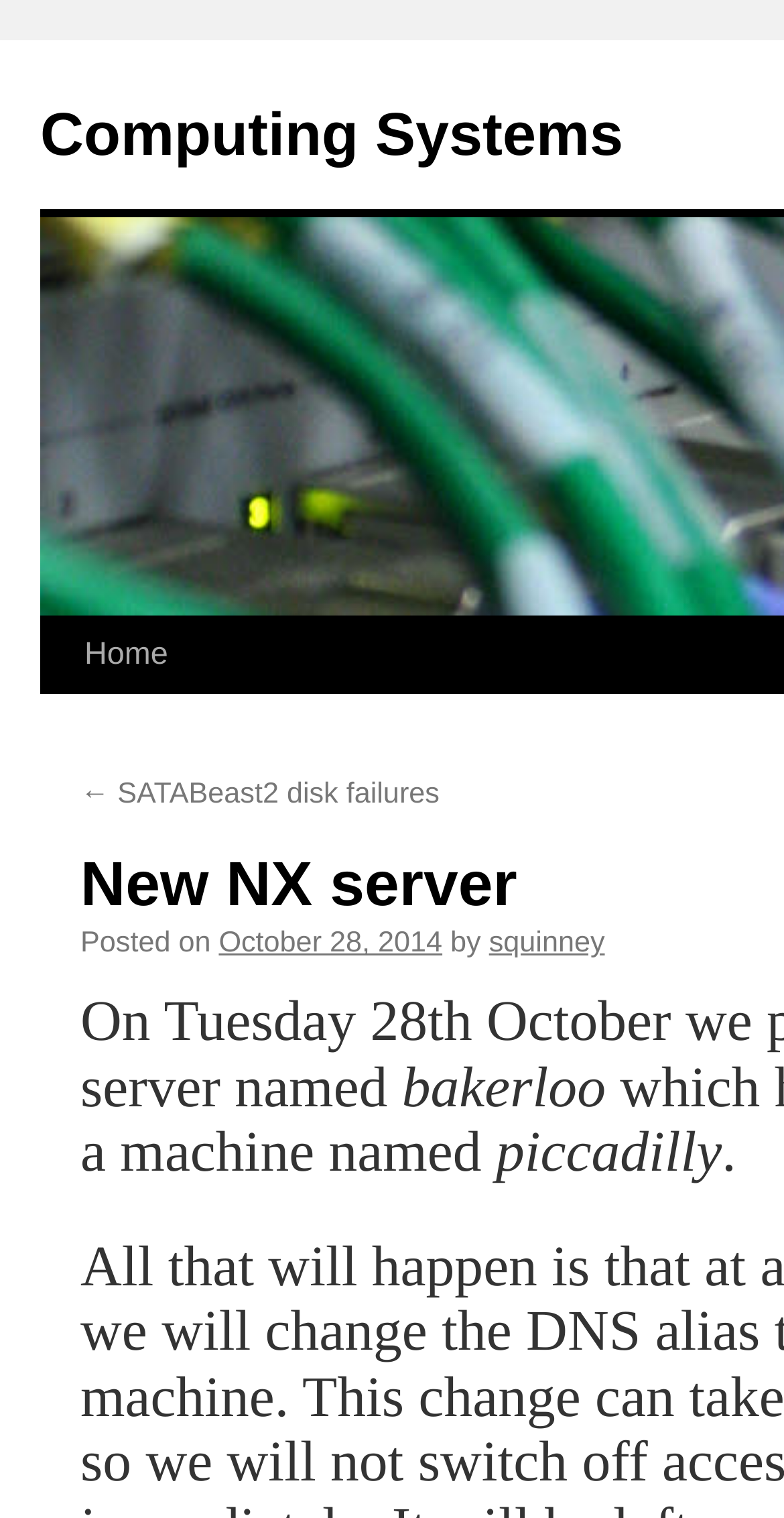Please provide the bounding box coordinates for the UI element as described: "Computing Systems". The coordinates must be four floats between 0 and 1, represented as [left, top, right, bottom].

[0.051, 0.068, 0.795, 0.111]